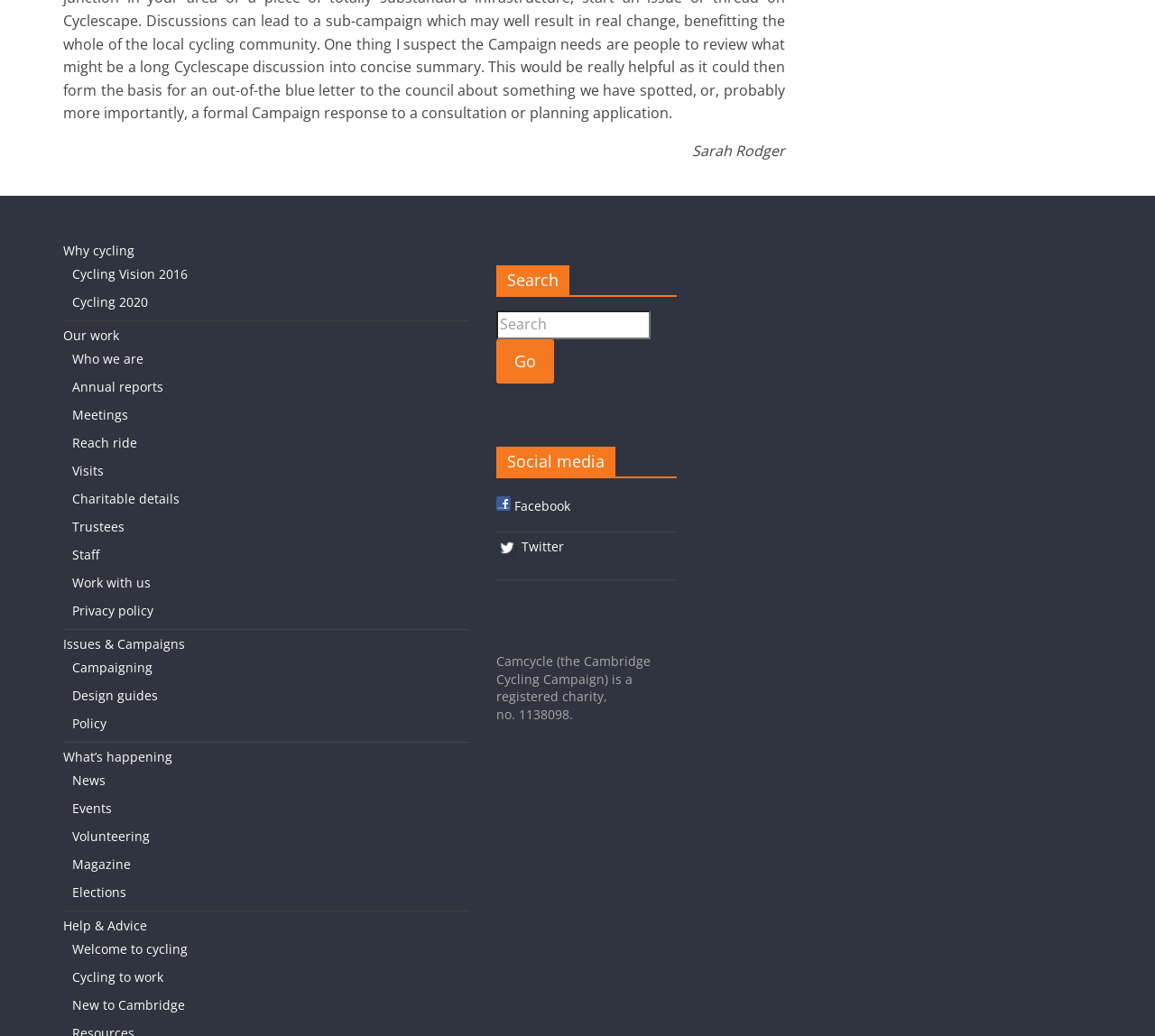What is the registration number of the charity?
Based on the image, give a concise answer in the form of a single word or short phrase.

1138098